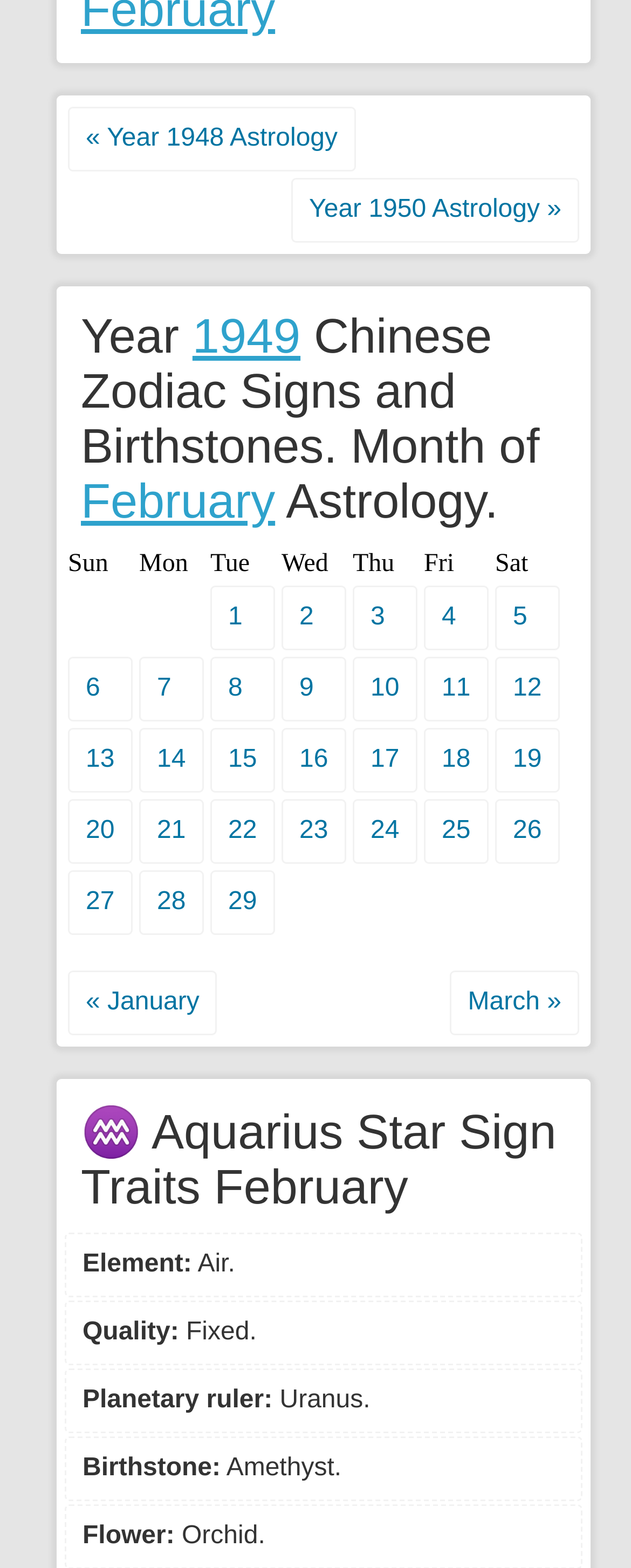Use a single word or phrase to answer the following:
What are the days of the week listed on the webpage?

Sun, Mon, Tue, Wed, Thu, Fri, Sat